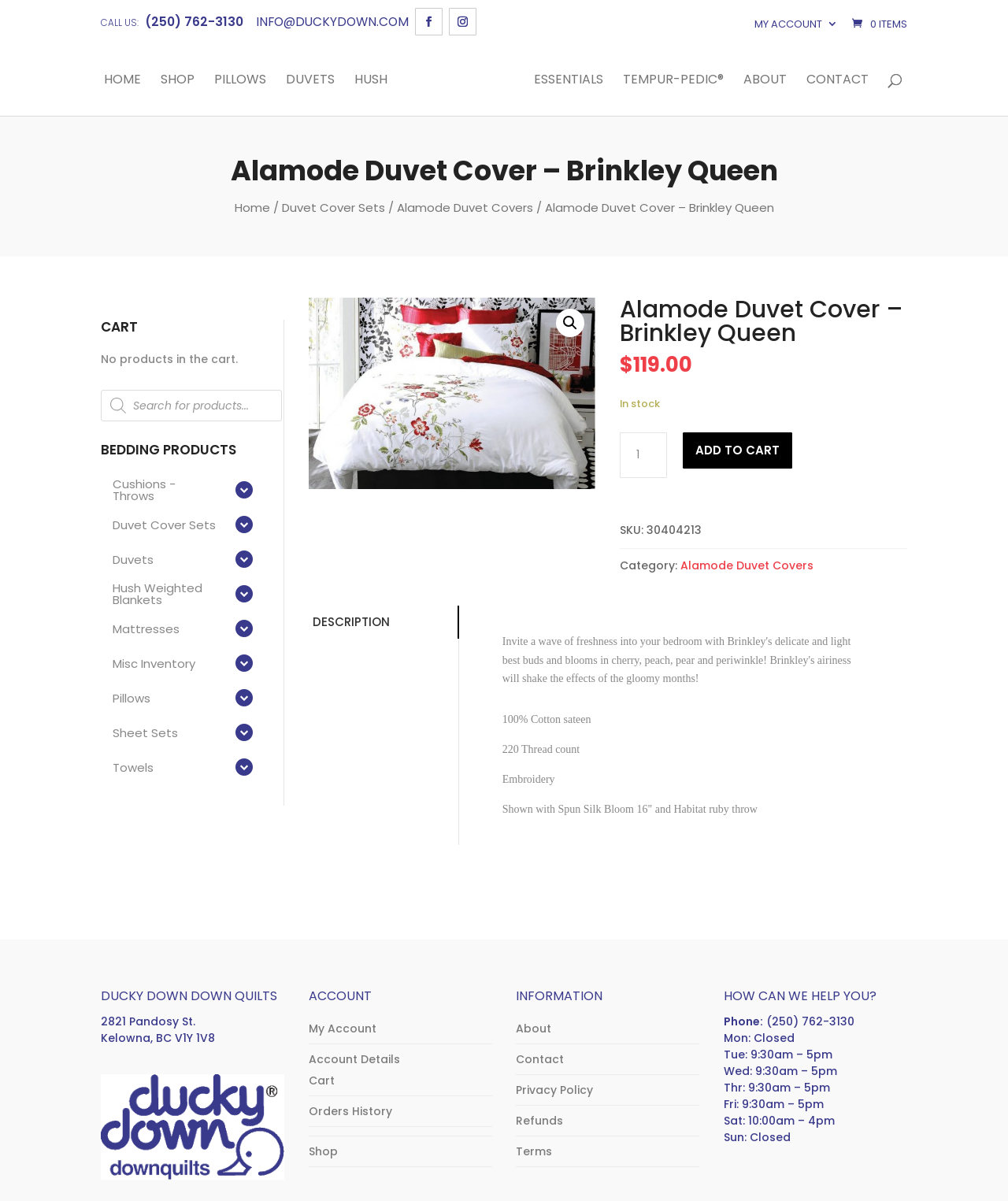Determine the bounding box coordinates for the element that should be clicked to follow this instruction: "View product description". The coordinates should be given as four float numbers between 0 and 1, in the format [left, top, right, bottom].

[0.306, 0.504, 0.454, 0.532]